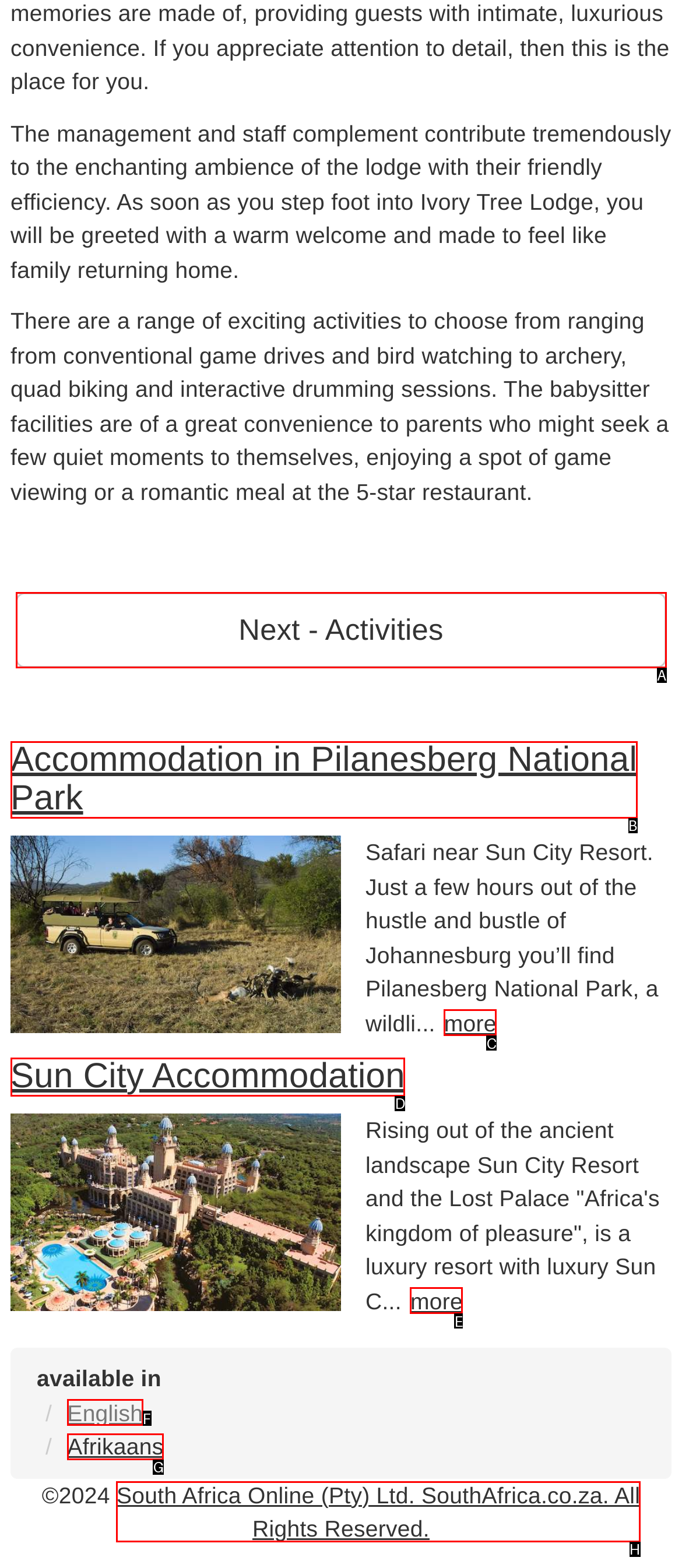Using the description: Accommodation in Pilanesberg National Park, find the corresponding HTML element. Provide the letter of the matching option directly.

B